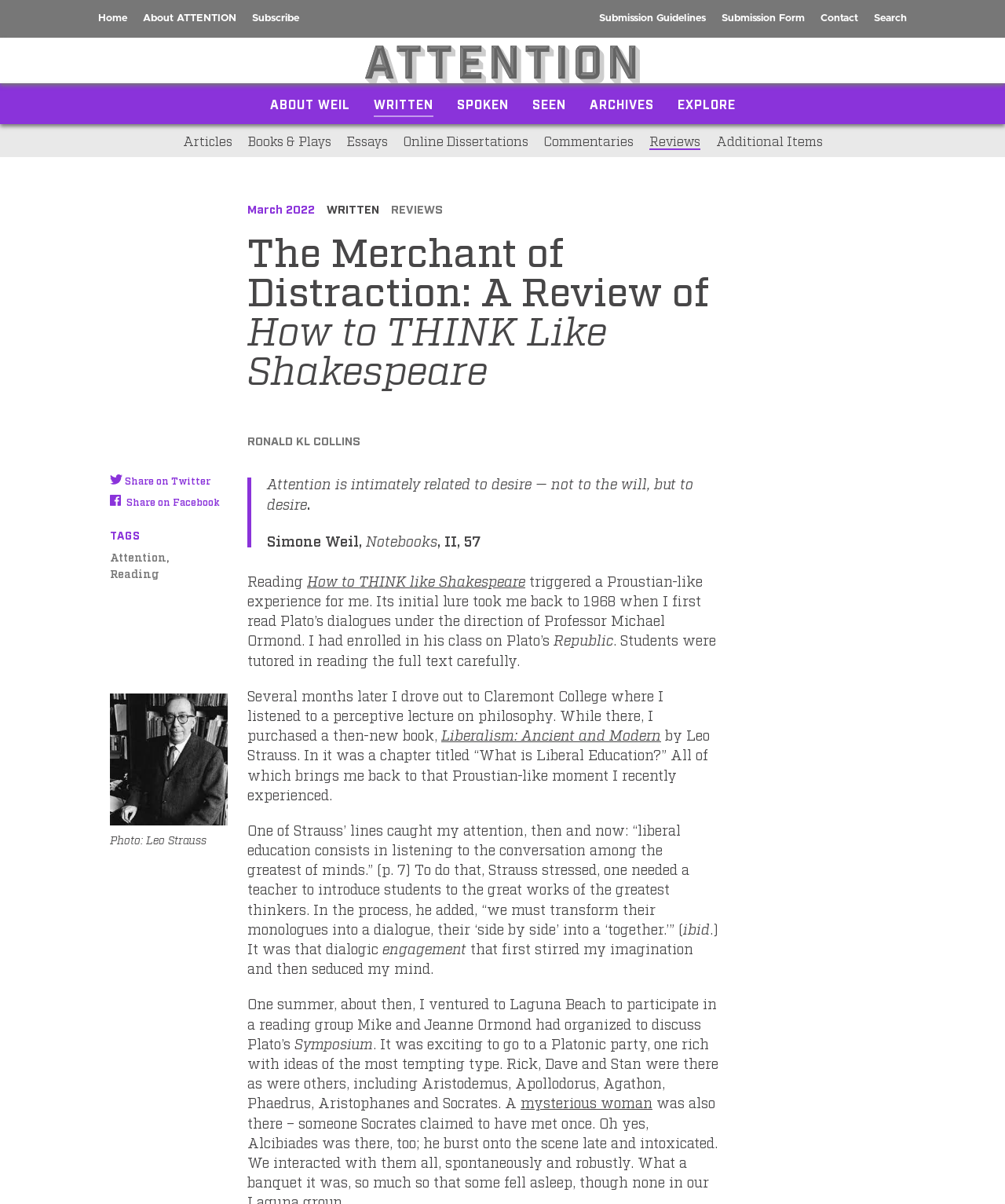Identify the bounding box coordinates of the clickable region necessary to fulfill the following instruction: "Share the article on Twitter". The bounding box coordinates should be four float numbers between 0 and 1, i.e., [left, top, right, bottom].

[0.109, 0.395, 0.209, 0.404]